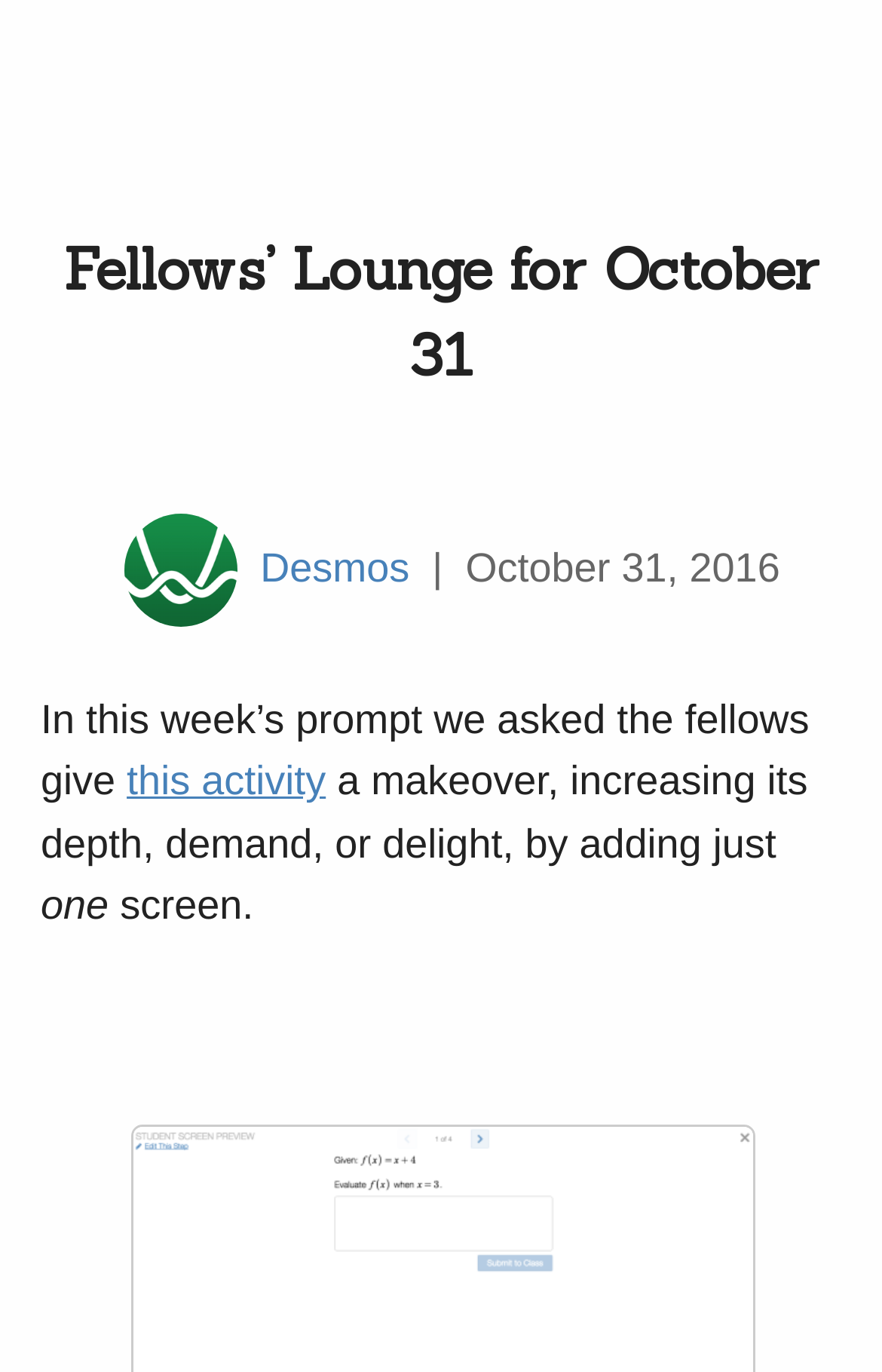What is the social media platform mentioned in the webpage?
Using the information from the image, provide a comprehensive answer to the question.

I found the answer by looking at the link element that says 'Twitter for Desmos' and is accompanied by an image of the Twitter logo.